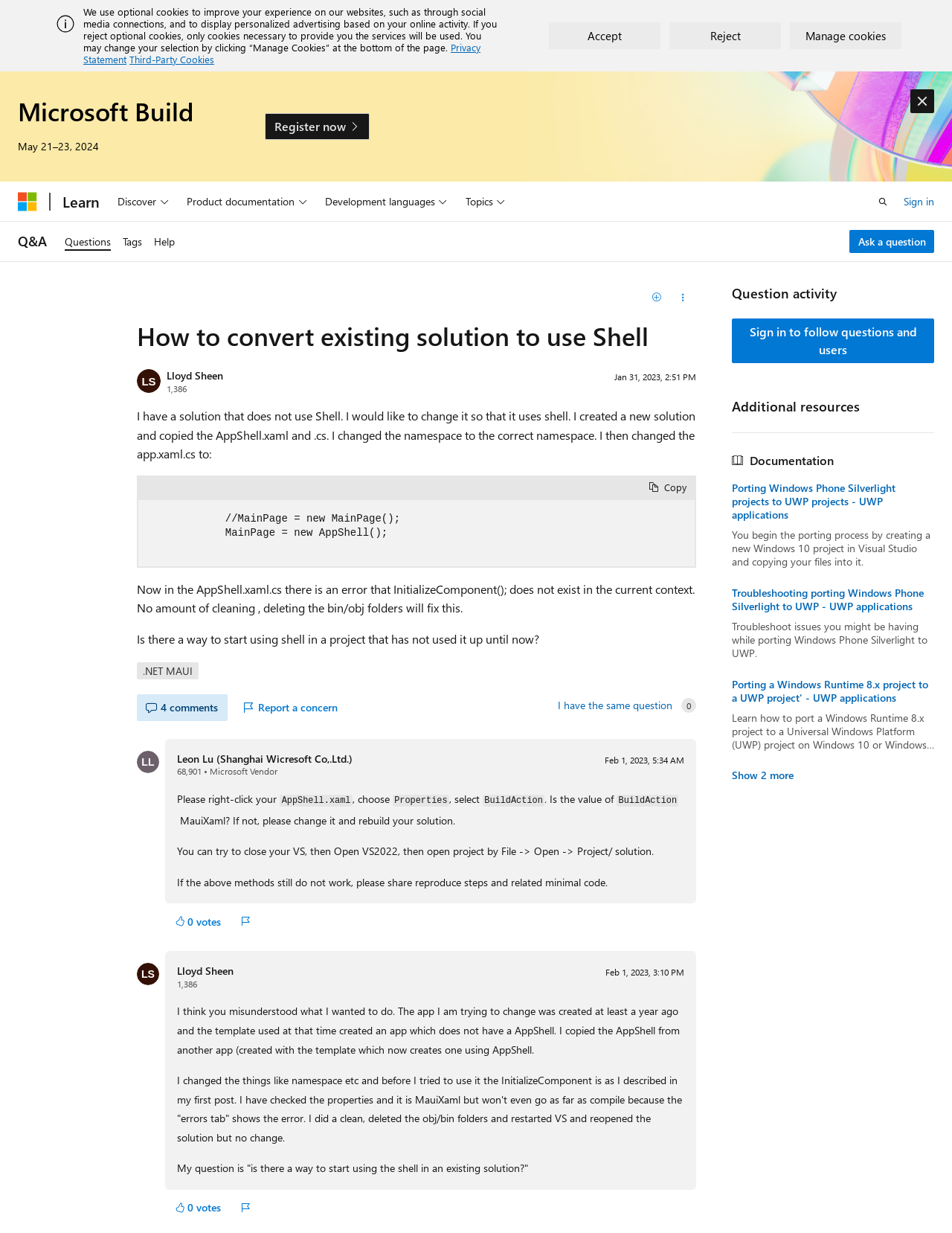Please provide the main heading of the webpage content.

How to convert existing solution to use Shell